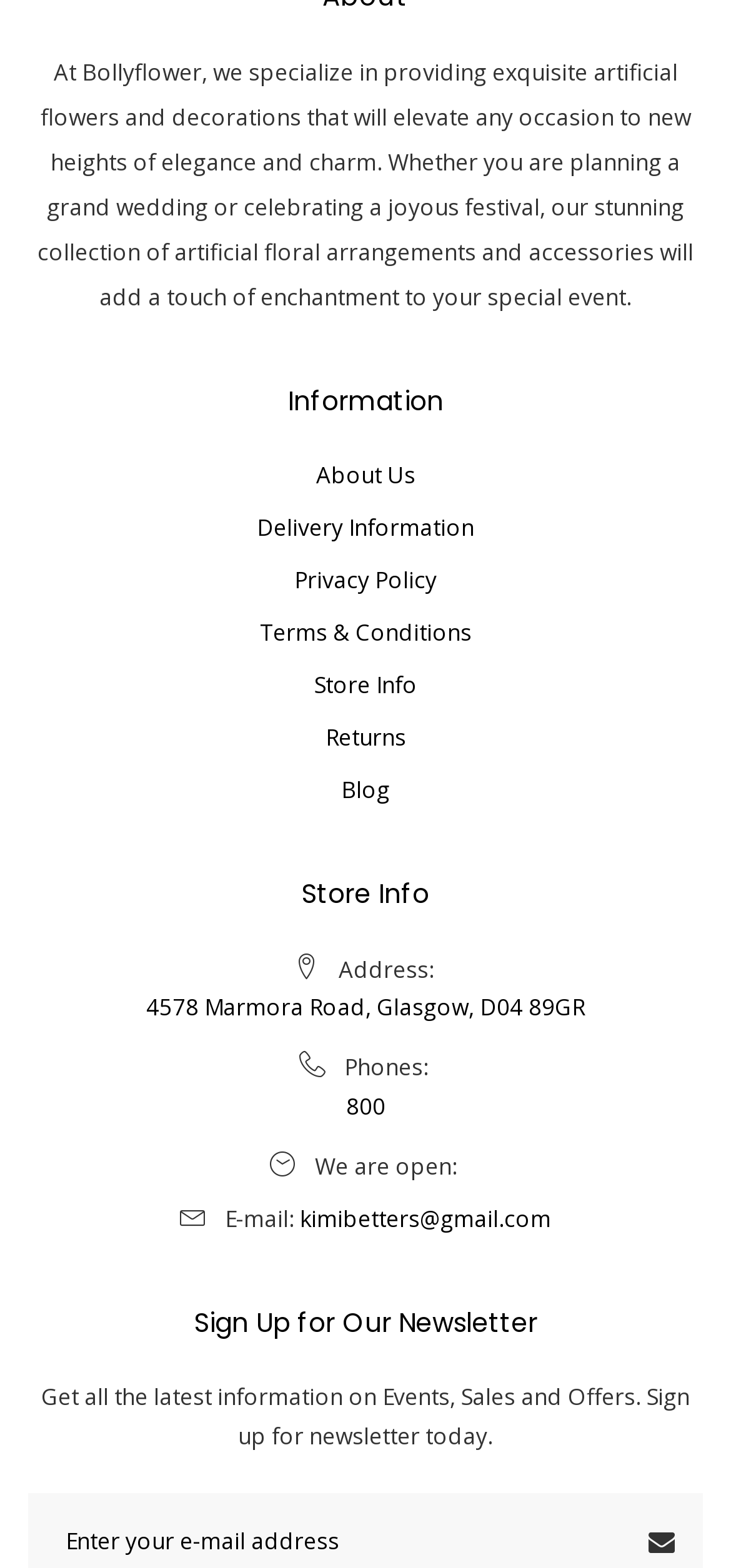Using details from the image, please answer the following question comprehensively:
What does Bollyflower specialize in?

Based on the static text at the top of the webpage, Bollyflower specializes in providing exquisite artificial flowers and decorations that will elevate any occasion to new heights of elegance and charm.